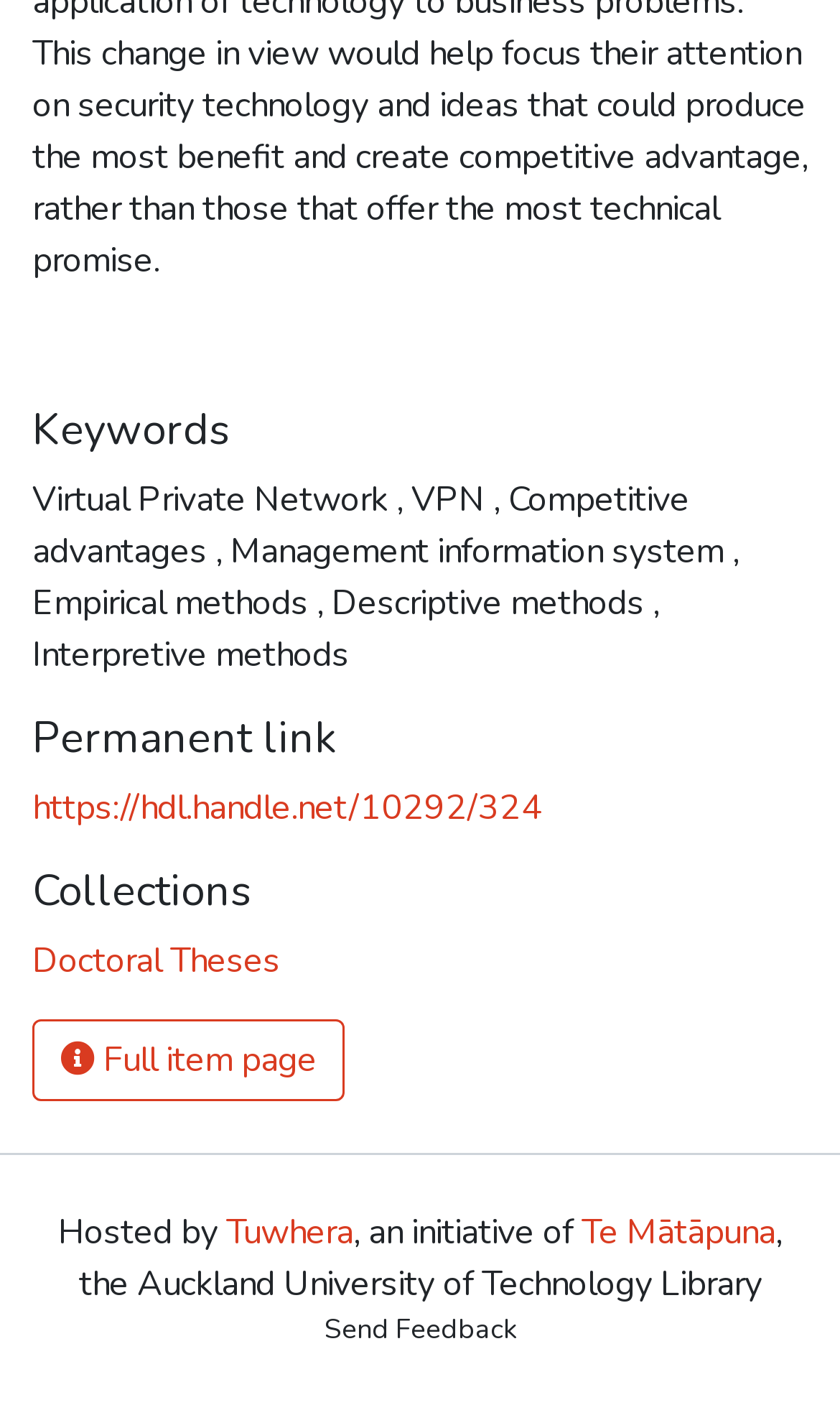Identify the bounding box coordinates for the UI element described by the following text: "Te Mātāpuna". Provide the coordinates as four float numbers between 0 and 1, in the format [left, top, right, bottom].

[0.692, 0.861, 0.923, 0.895]